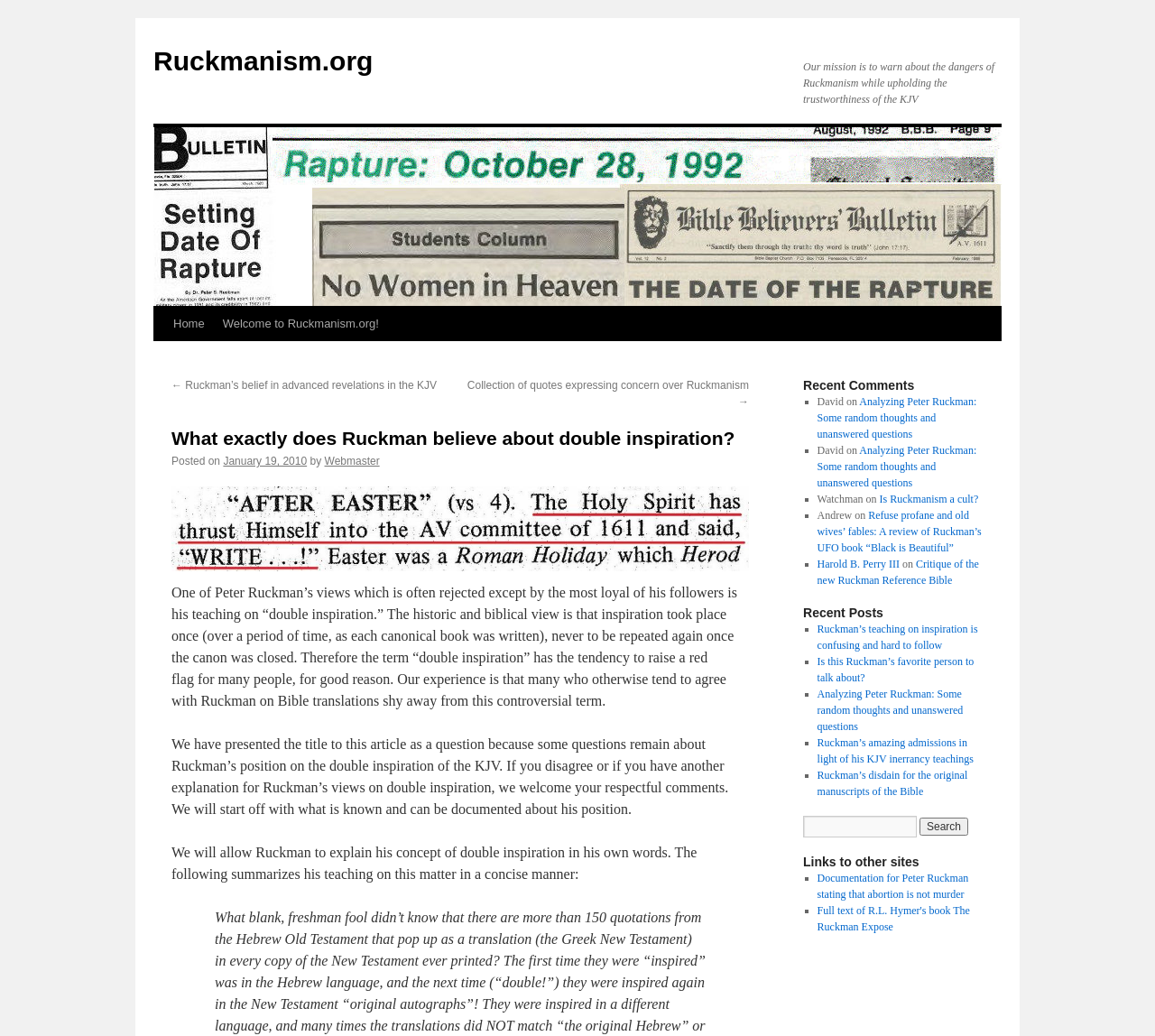Please find the bounding box coordinates of the section that needs to be clicked to achieve this instruction: "Click on the 'Home' link".

[0.142, 0.296, 0.185, 0.329]